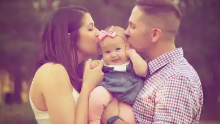What is the baby's outfit color?
Based on the image content, provide your answer in one word or a short phrase.

Pink